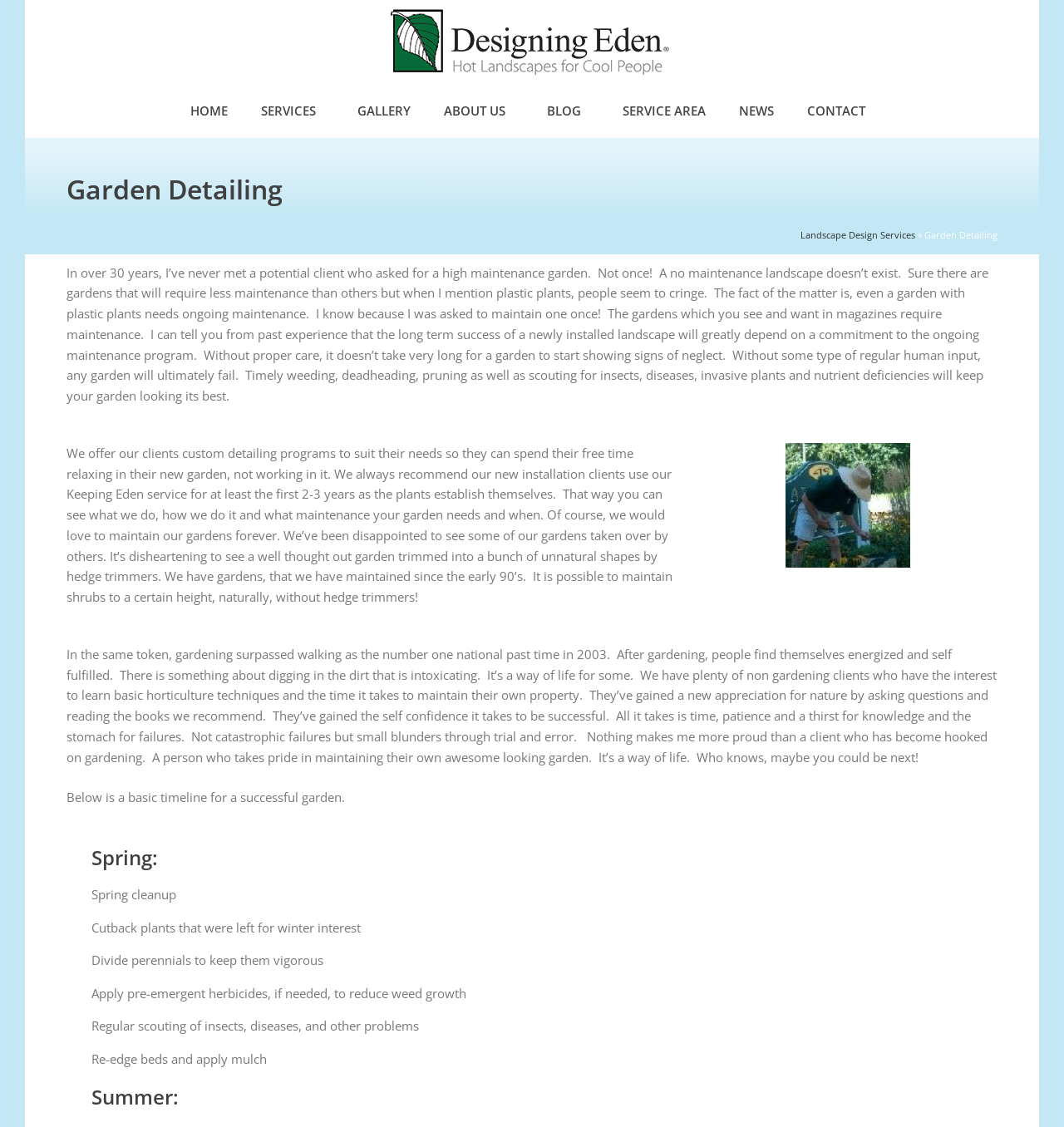What is the recommended frequency for dividing perennials?
Provide an in-depth and detailed answer to the question.

The webpage suggests dividing perennials to keep them vigorous, implying that this should be done regularly to maintain the health and appearance of the plants, as mentioned in the Spring maintenance timeline.